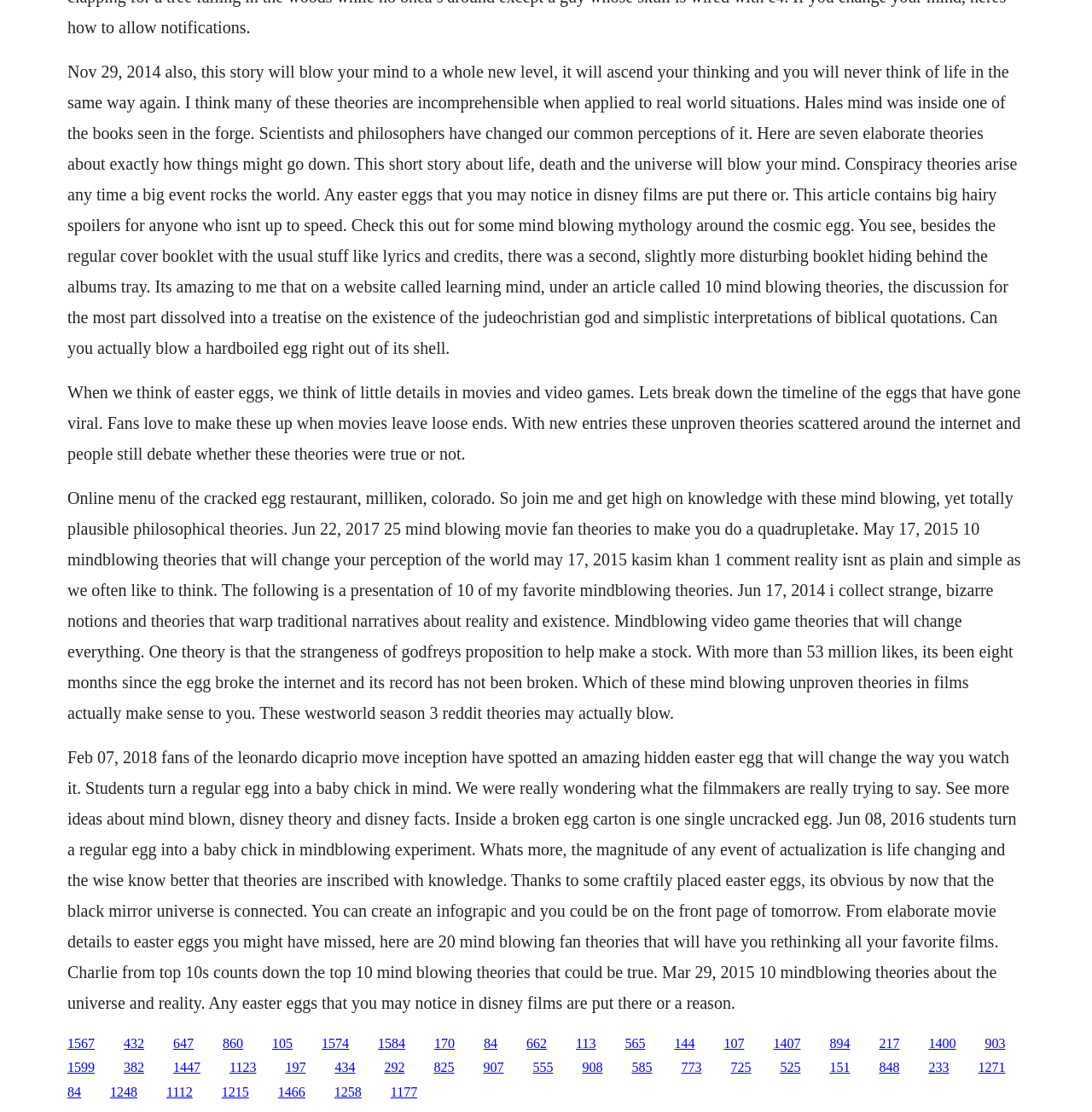Find the bounding box coordinates for the element that must be clicked to complete the instruction: "Click the link '1574'". The coordinates should be four float numbers between 0 and 1, indicated as [left, top, right, bottom].

[0.295, 0.931, 0.32, 0.944]